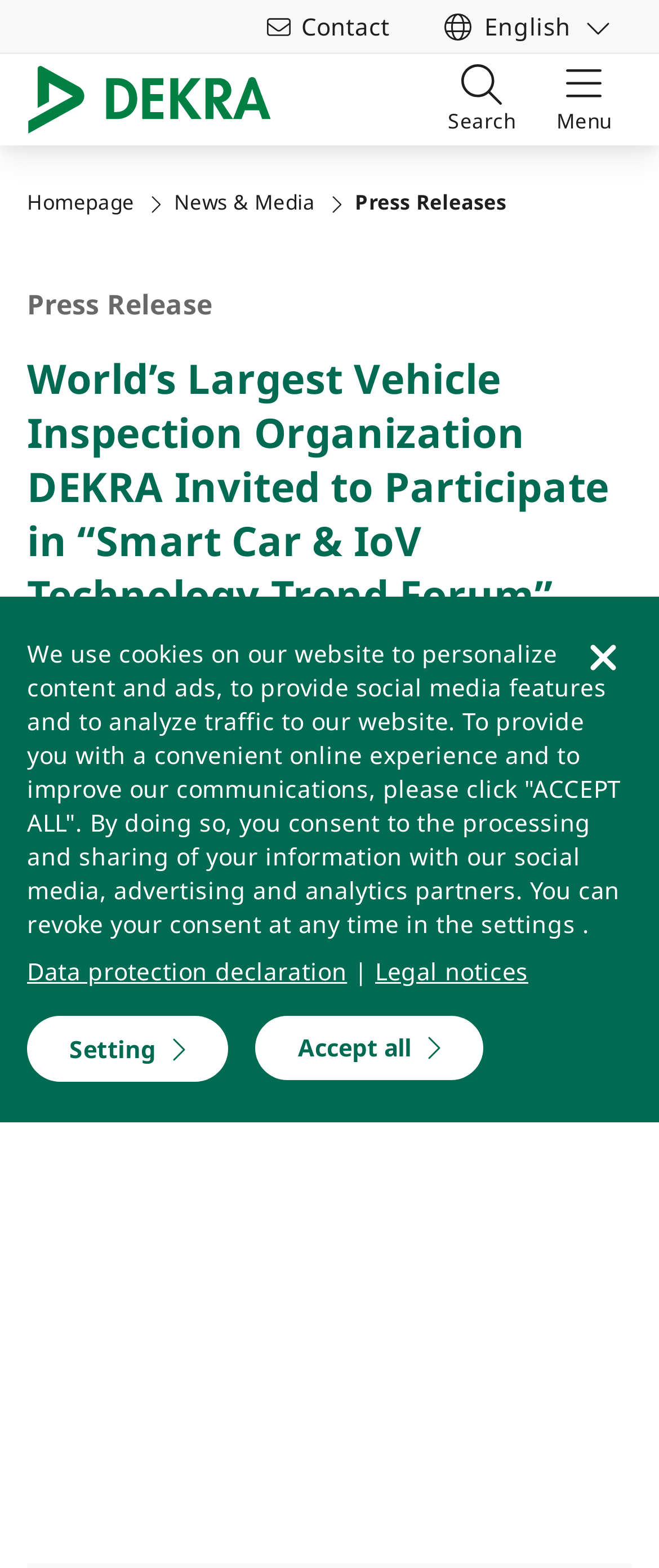Describe every aspect of the webpage in a detailed manner.

The webpage is about DEKRA, the world's largest vehicle inspection organization, and its participation in the "Smart Car & IoV Technology Trend Forum". At the top of the page, there is a header section with links to "Contact", "English", and "Logo" on the left, and a search icon and a menu icon on the right.

Below the header, there is a section with a cookie policy notification, which includes a button to "Accept all" and links to "Data protection declaration" and "Legal notices". 

On the left side of the page, there is a navigation menu with links to "Homepage", "News & Media", and other sections. 

The main content of the page is an article about DEKRA's participation in the "Smart Car & IoV Technology Trend Forum". The article has a heading, a date "Nov 18, 2019", and a category "Digital & Product Solutions / Vehicle Inspection". The text describes DEKRA's leading position in vehicle inspections and its competitive IoV testing services, and mentions that the Technical Director Wireless Connectivity at DEKRA East & South Asia, Karsten Peucker, introduced DEKRA's services at the forum. 

There are two images on the page, one of which is a photo of Karsten Peucker, and the other is an unidentified image.